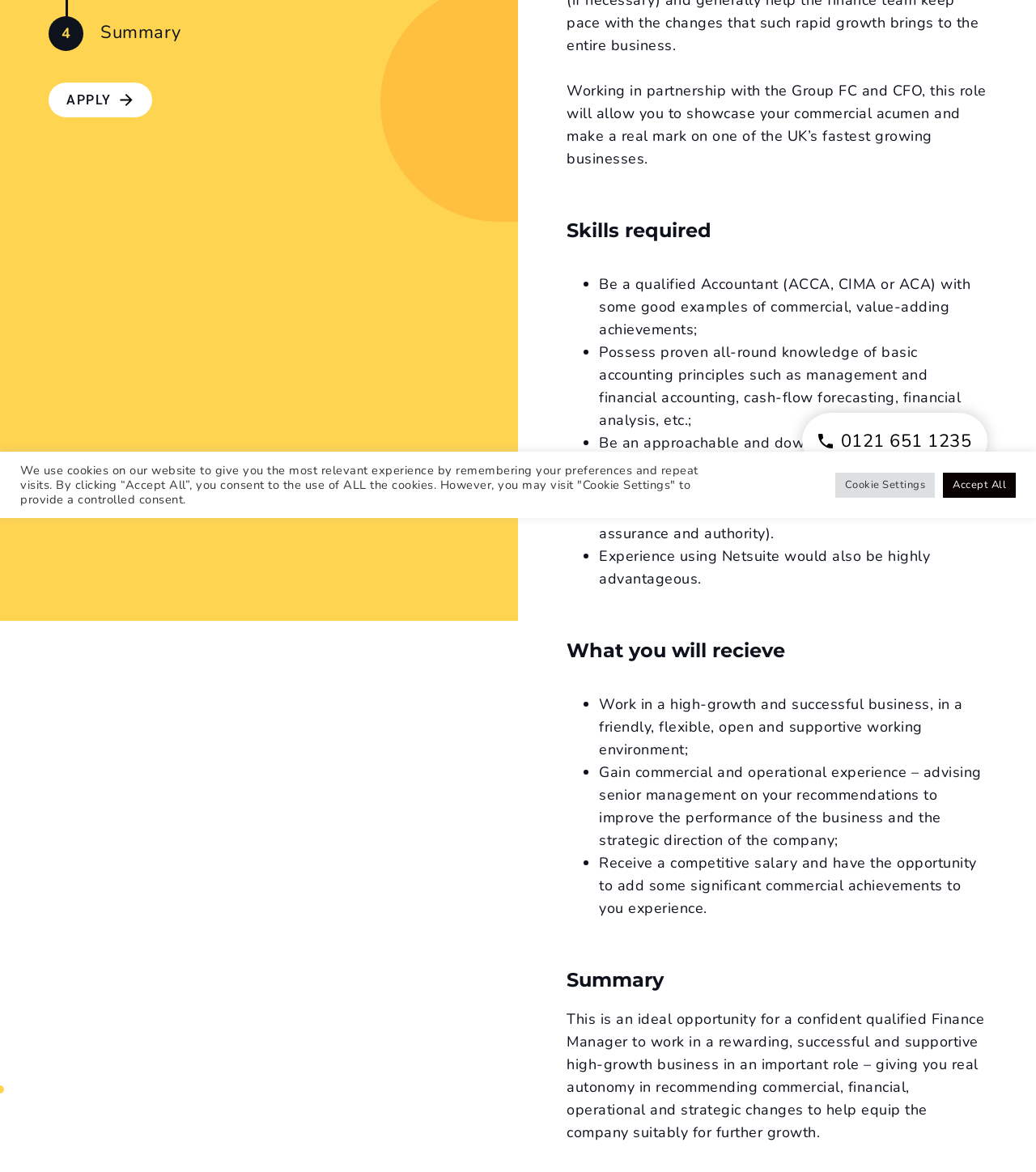Find the bounding box coordinates for the UI element whose description is: "0121 651 1235". The coordinates should be four float numbers between 0 and 1, in the format [left, top, right, bottom].

[0.789, 0.352, 0.938, 0.401]